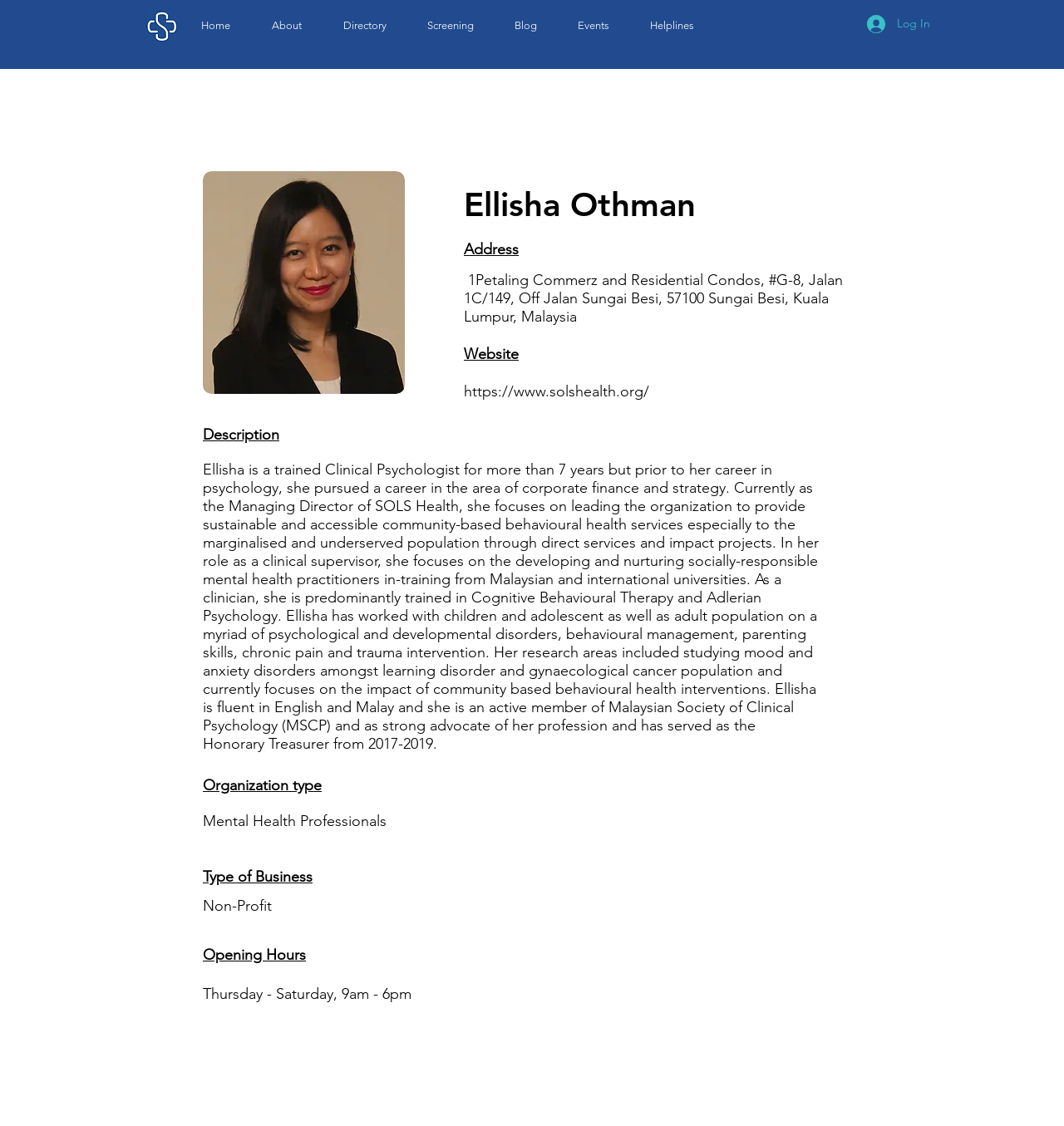What is the name of the organization Ellisha Othman is associated with?
Using the screenshot, give a one-word or short phrase answer.

SOLS Health